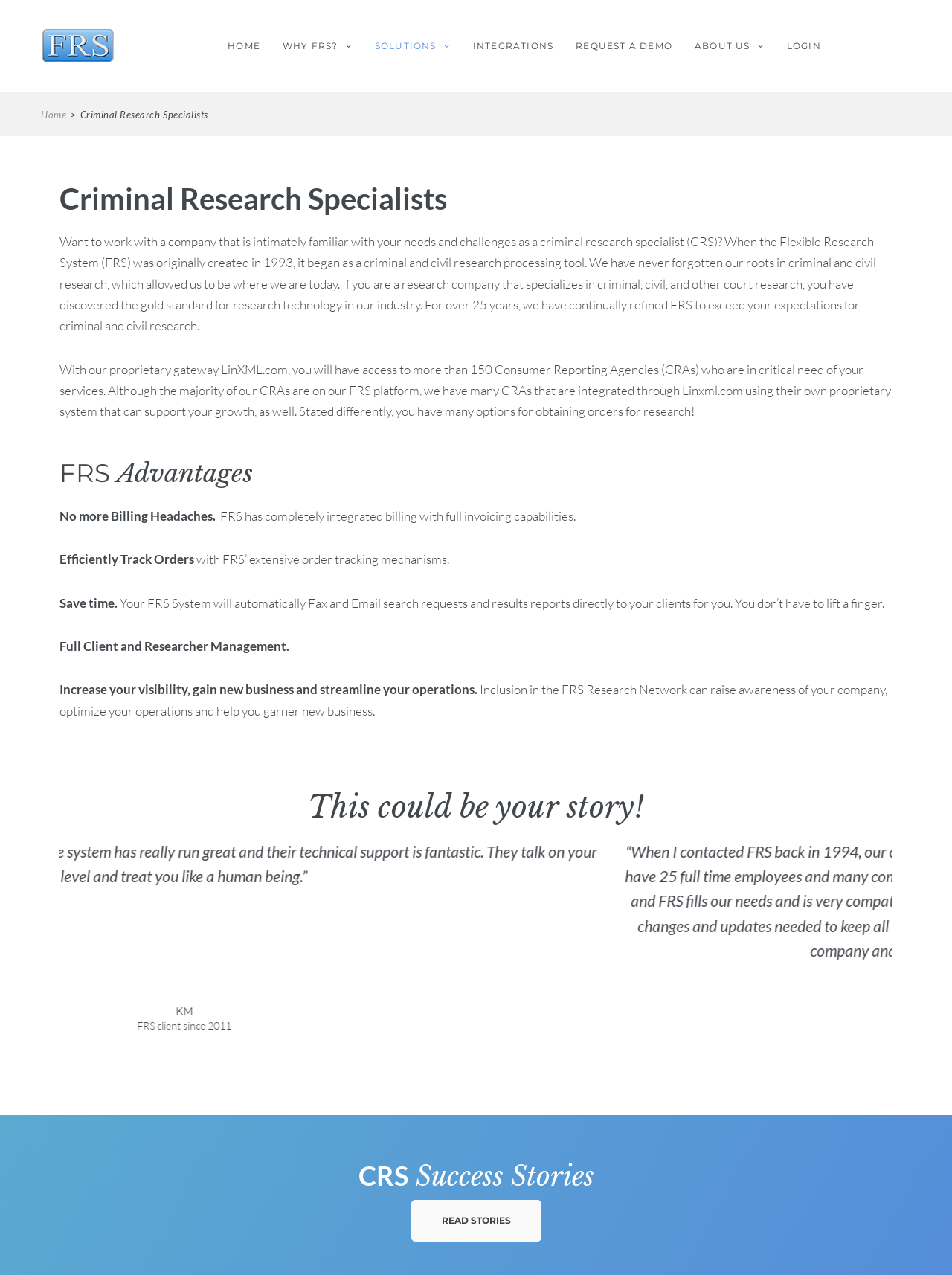What is the main purpose of FRS?
Please respond to the question with a detailed and thorough explanation.

The main purpose of FRS is for criminal and civil research, which can be inferred from the text 'We understand the complexities of a Criminal Research Specialist' in the meta description, and also from the text 'If you are a research company that specializes in criminal, civil, and other court research, you have discovered the gold standard for research technology in our industry' on the webpage.